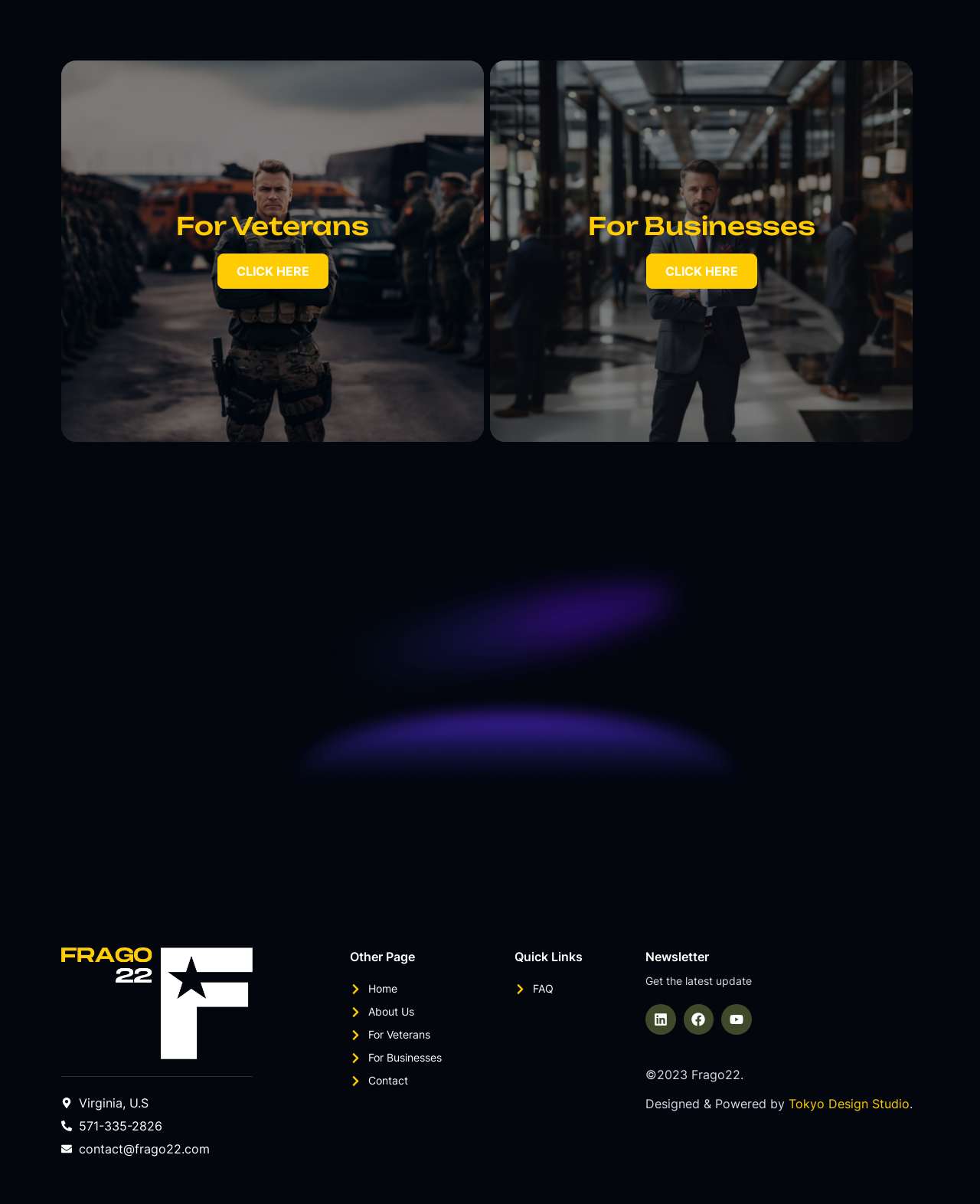Find the bounding box coordinates of the area that needs to be clicked in order to achieve the following instruction: "Follow Frago22 on Facebook". The coordinates should be specified as four float numbers between 0 and 1, i.e., [left, top, right, bottom].

[0.697, 0.834, 0.728, 0.859]